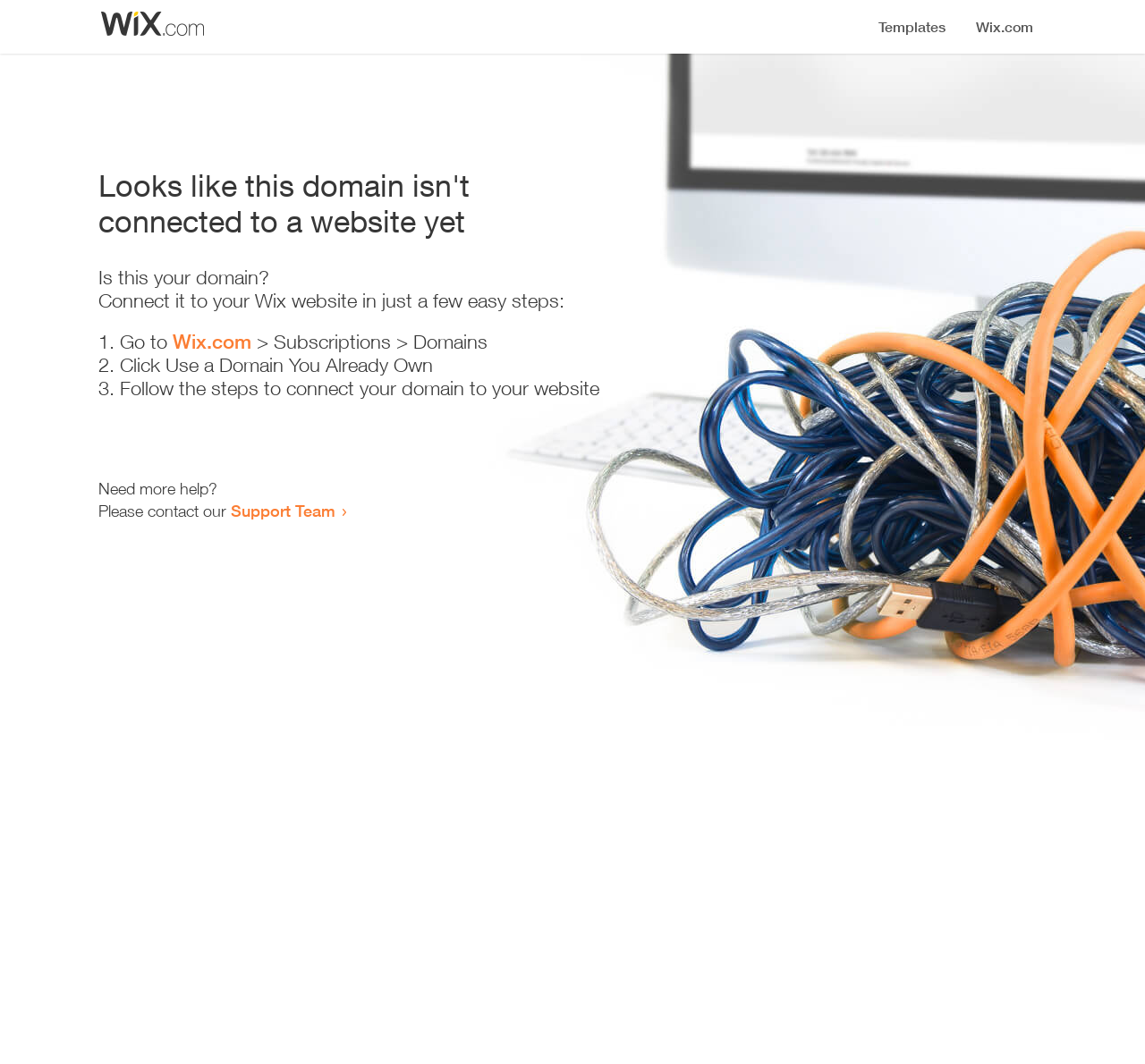Where can the user go to start the process of connecting the domain?
Look at the screenshot and give a one-word or phrase answer.

Wix.com